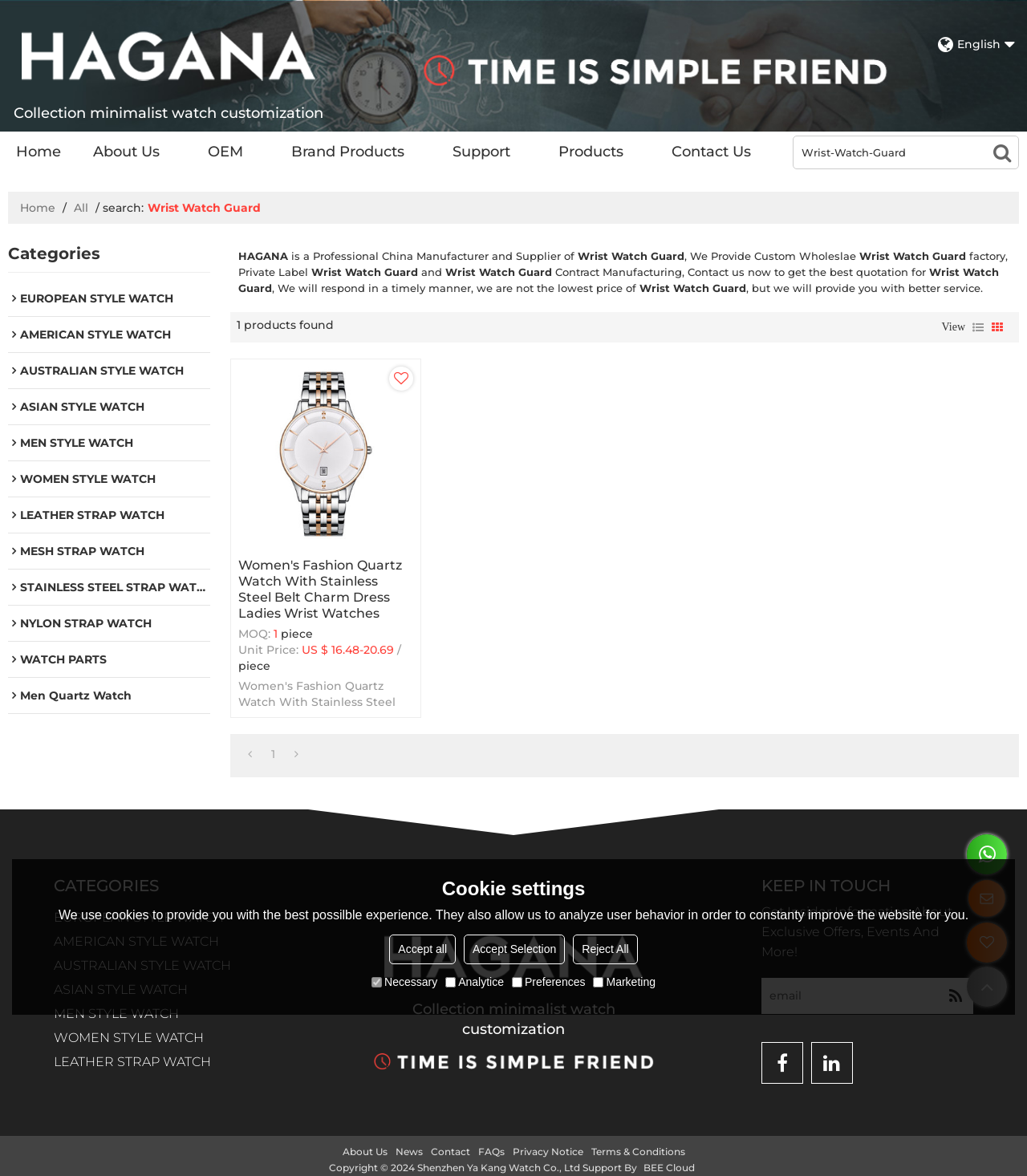Locate the bounding box coordinates of the item that should be clicked to fulfill the instruction: "Search for a product".

[0.773, 0.116, 0.96, 0.143]